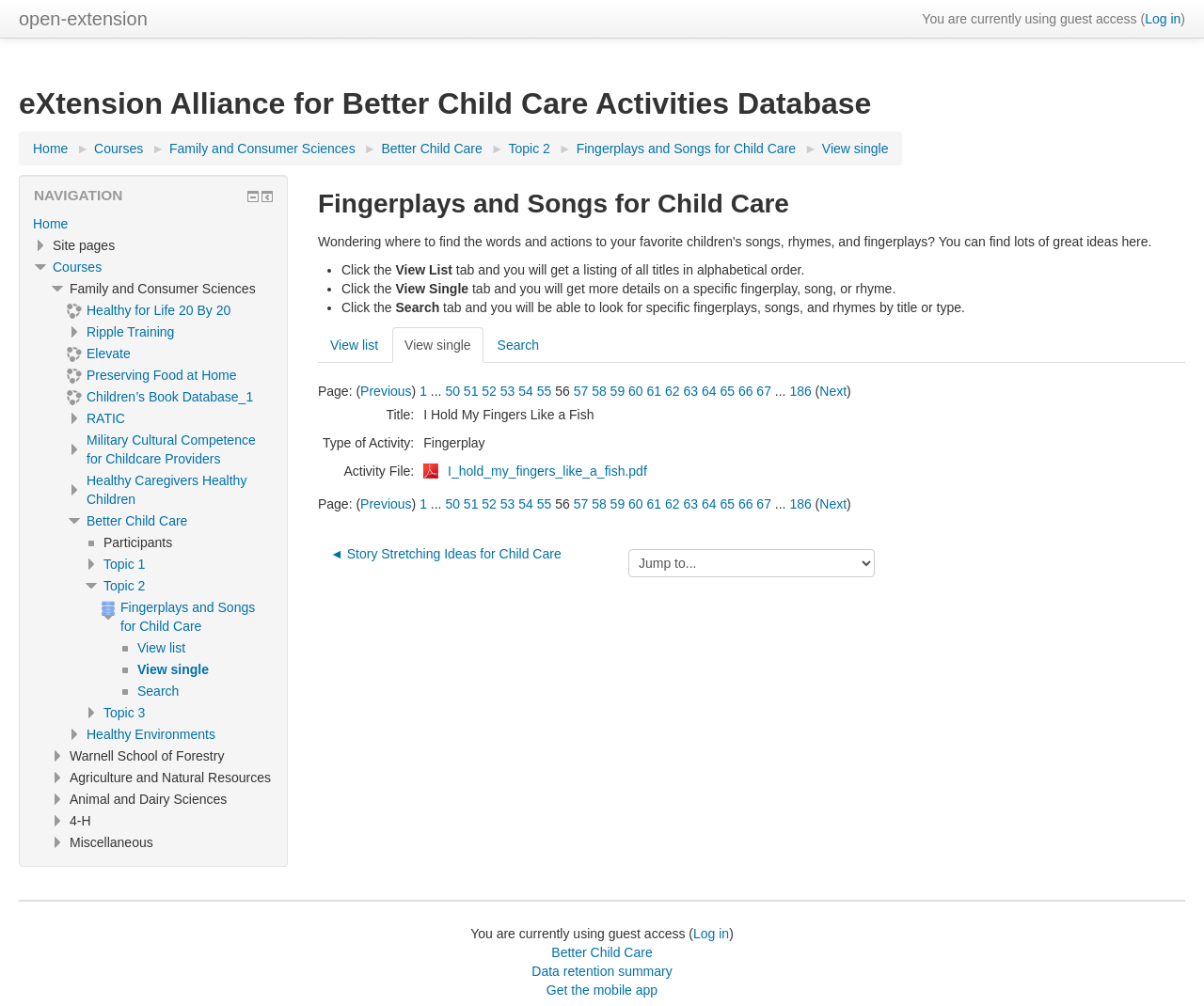What is the purpose of the 'Search' tab?
Look at the image and respond to the question as thoroughly as possible.

I inferred the purpose of the 'Search' tab by reading the text that says 'Click the Search tab and you will be able to look for specific fingerplays, songs, and rhymes by title or type'.